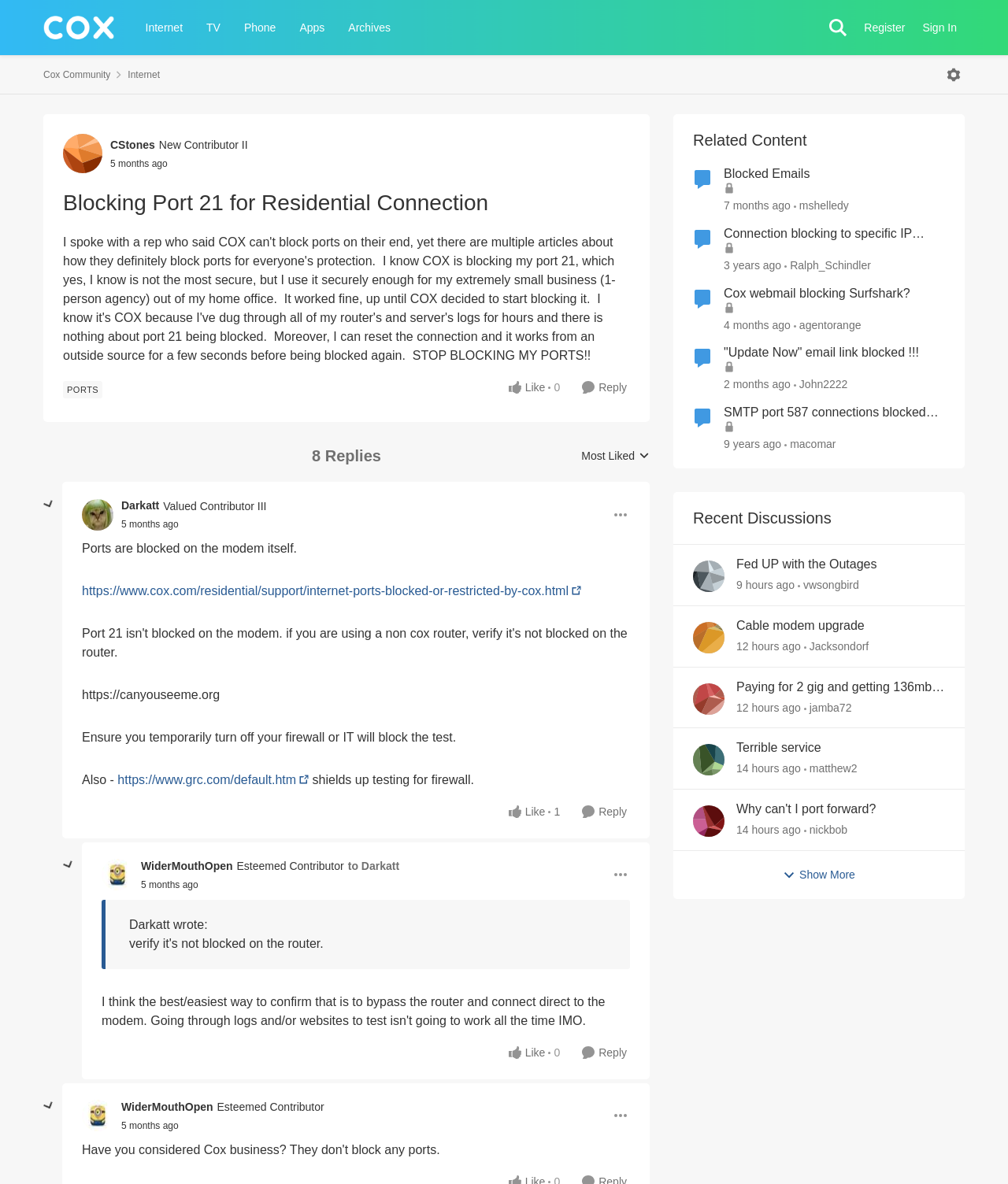Specify the bounding box coordinates of the area to click in order to execute this command: 'Click the 'Like' button'. The coordinates should consist of four float numbers ranging from 0 to 1, and should be formatted as [left, top, right, bottom].

[0.501, 0.319, 0.544, 0.337]